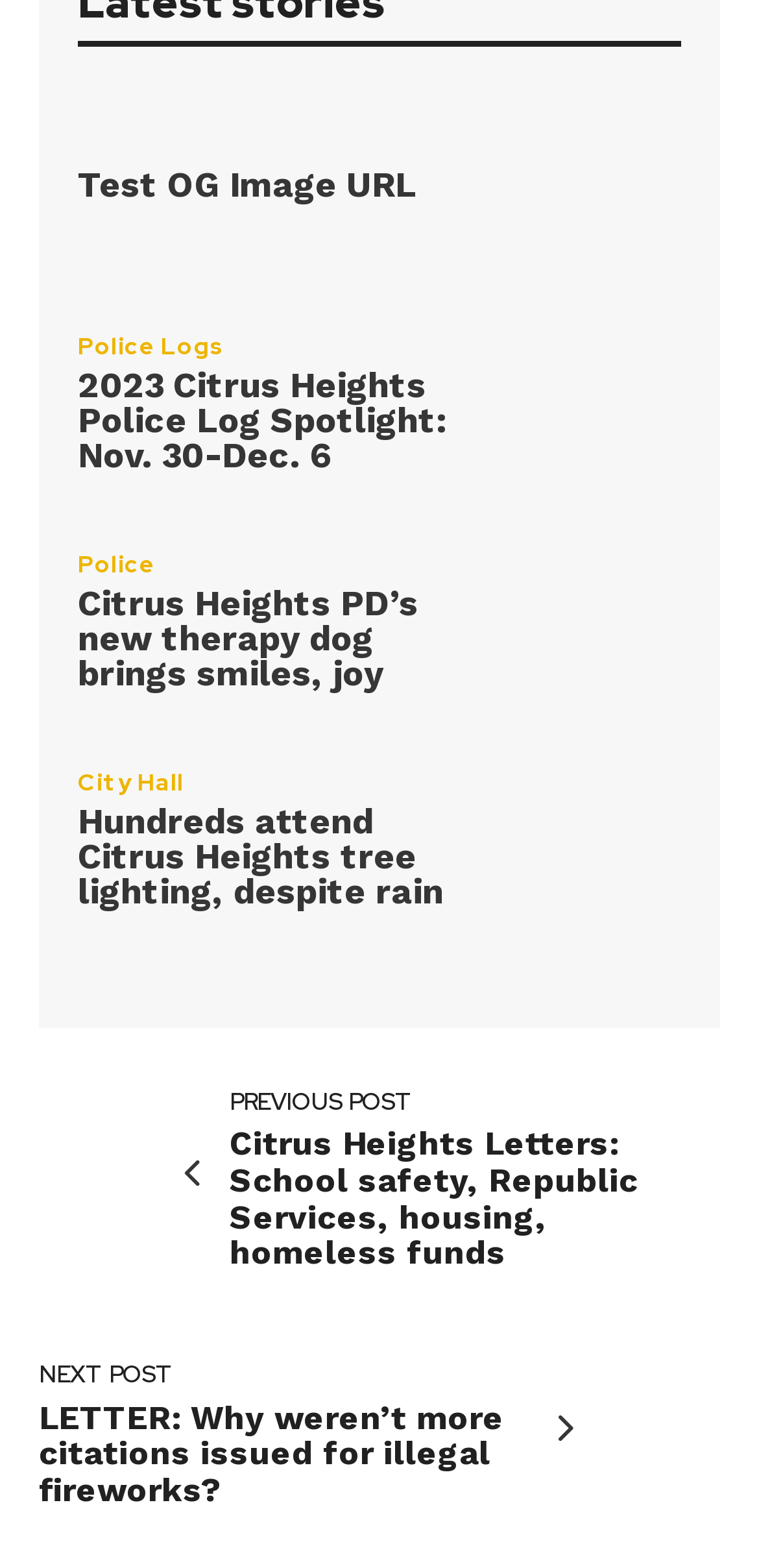What is the event mentioned in the third article?
Deliver a detailed and extensive answer to the question.

The third article on the webpage has a heading 'Hundreds attend Citrus Heights tree lighting, despite rain' which suggests that the event being referred to is a tree lighting ceremony in Citrus Heights.